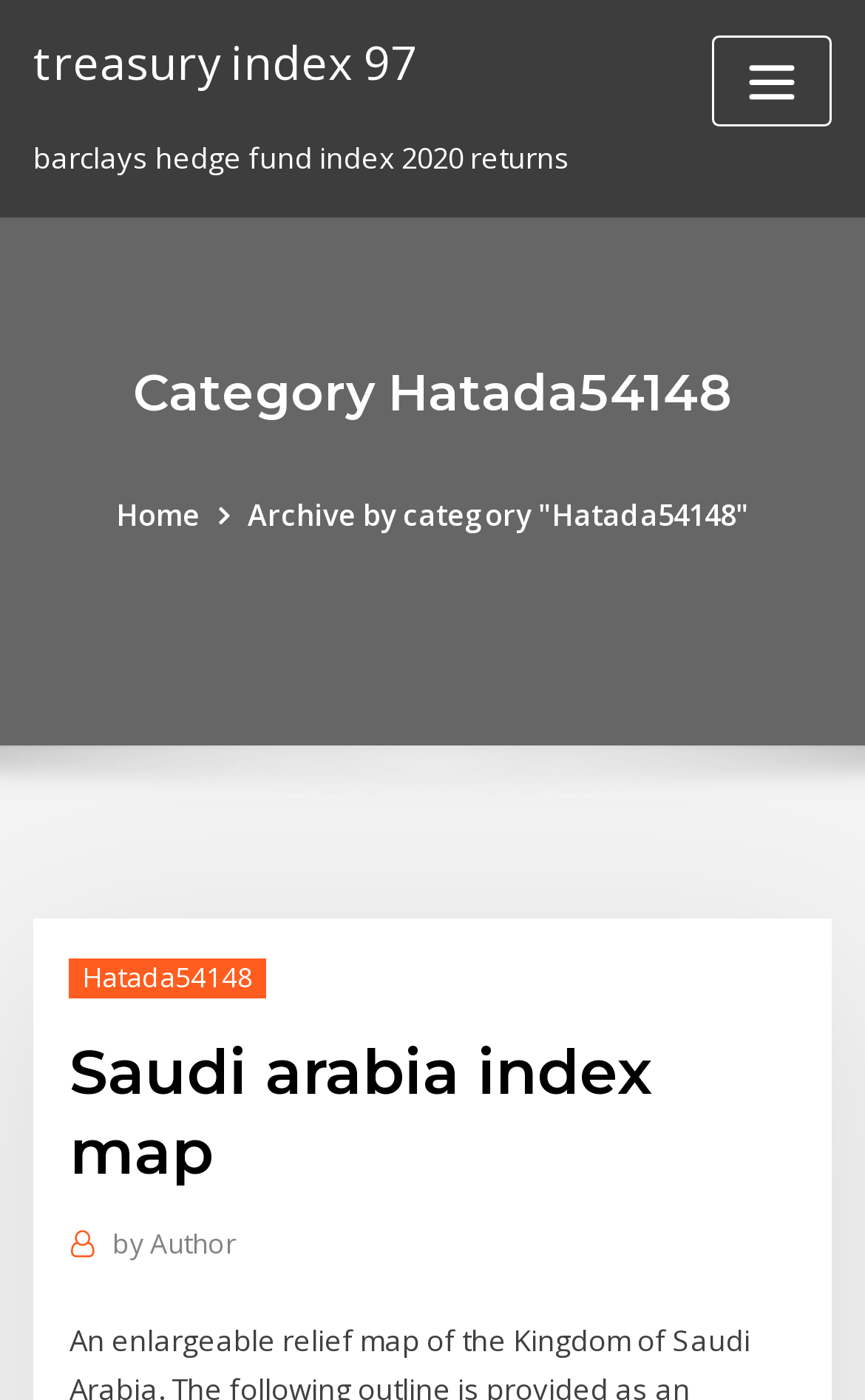Consider the image and give a detailed and elaborate answer to the question: 
What is the name of the index map?

I found the name of the index map by looking at the heading element 'Saudi arabia index map' which is a prominent element on the page, indicating that this is the name of the index map.